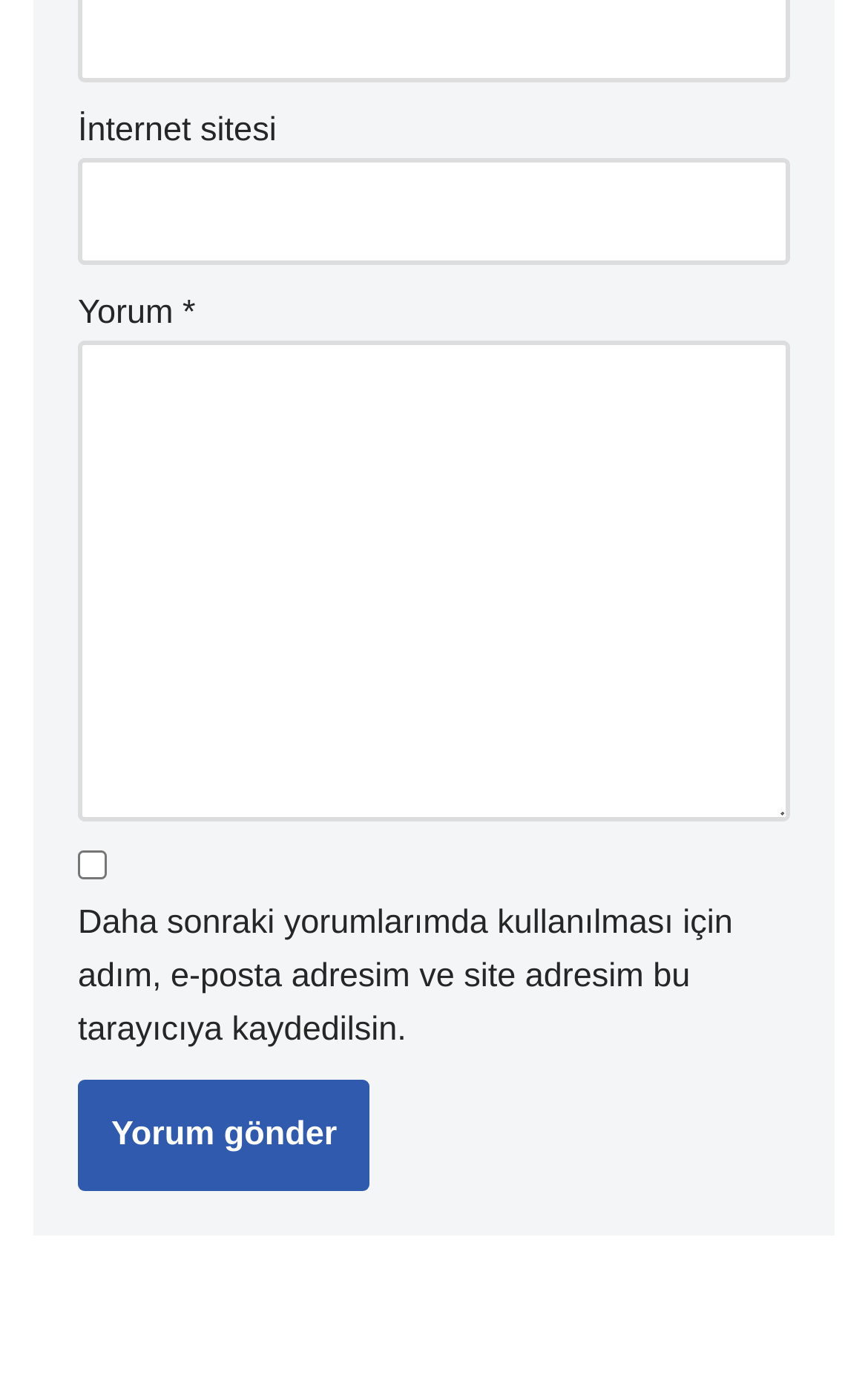Is the second text box required?
Using the visual information from the image, give a one-word or short-phrase answer.

Yes